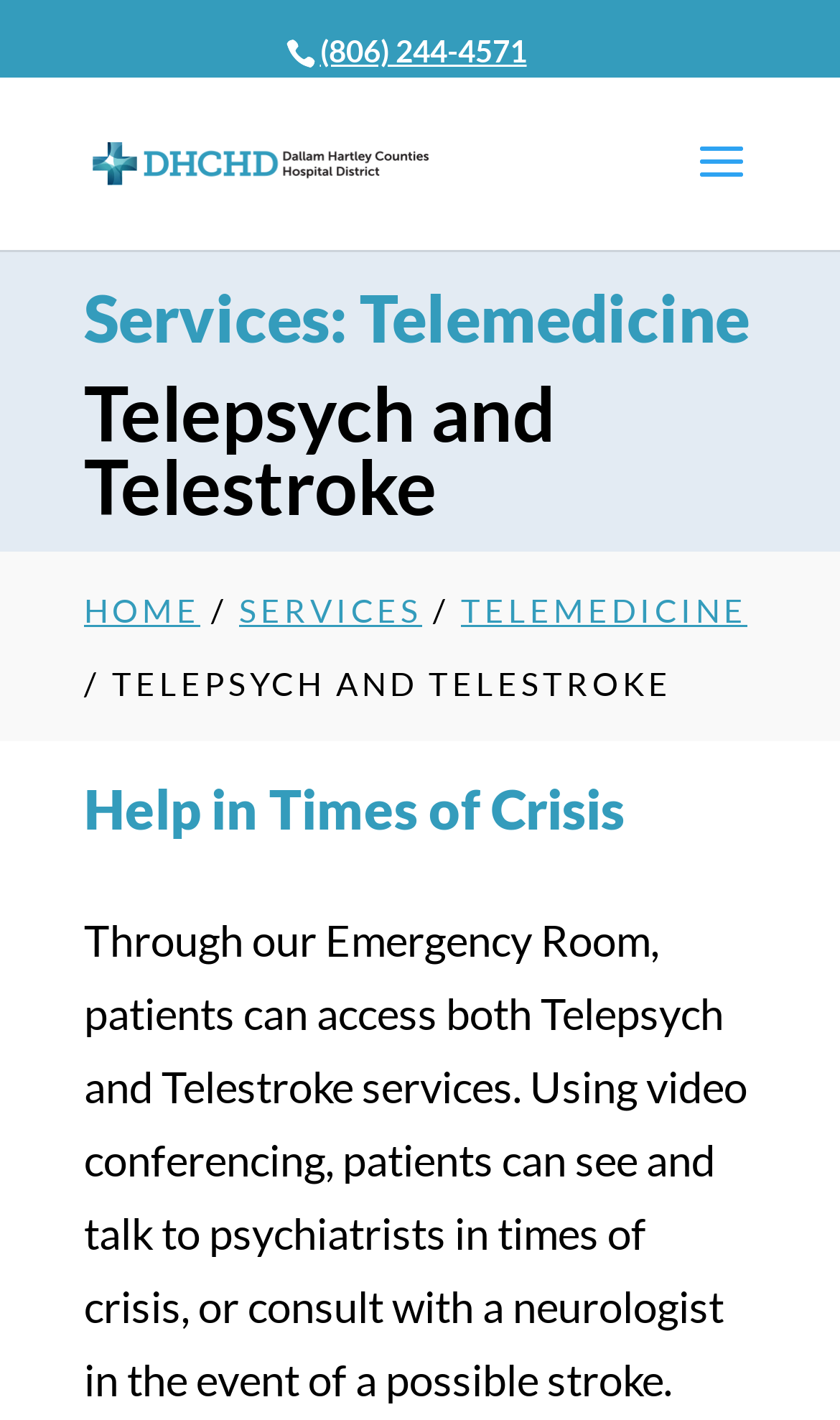Find the bounding box coordinates for the HTML element described as: "alt="Dallam Hartley Counties Hospital District"". The coordinates should consist of four float values between 0 and 1, i.e., [left, top, right, bottom].

[0.11, 0.093, 0.51, 0.129]